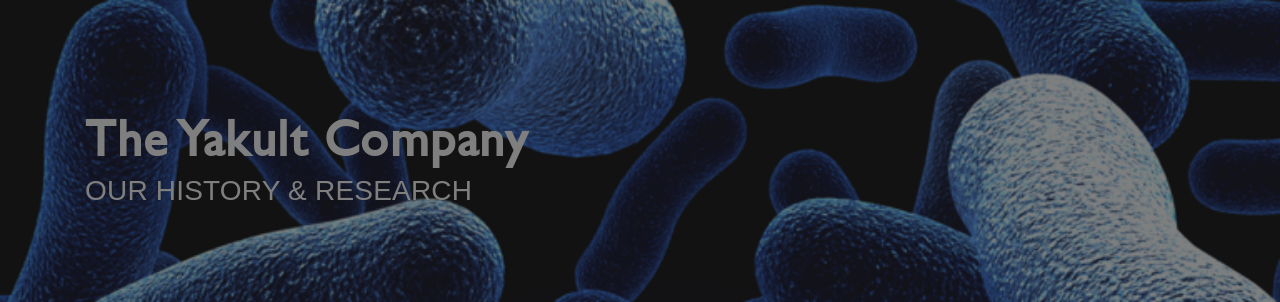Describe every important feature and element in the image comprehensively.

The image showcases a striking visual representation of various bacteria, depicted in shades of blue against a dark backdrop, symbolizing the essence of probiotics and gut health. Overlaying this vivid background are the words "The Yakult Company," prominently displayed to highlight the brand's commitment to research and history in the field of microbiology. Below, the phrase "OUR HISTORY & RESEARCH" emphasizes Yakult's dedication to scientific exploration and the promotion of gut health through its unique probiotic products. This graphical composition reflects both the innovative spirit and the foundational expertise of the Yakult Company in lactic acid bacteria research.